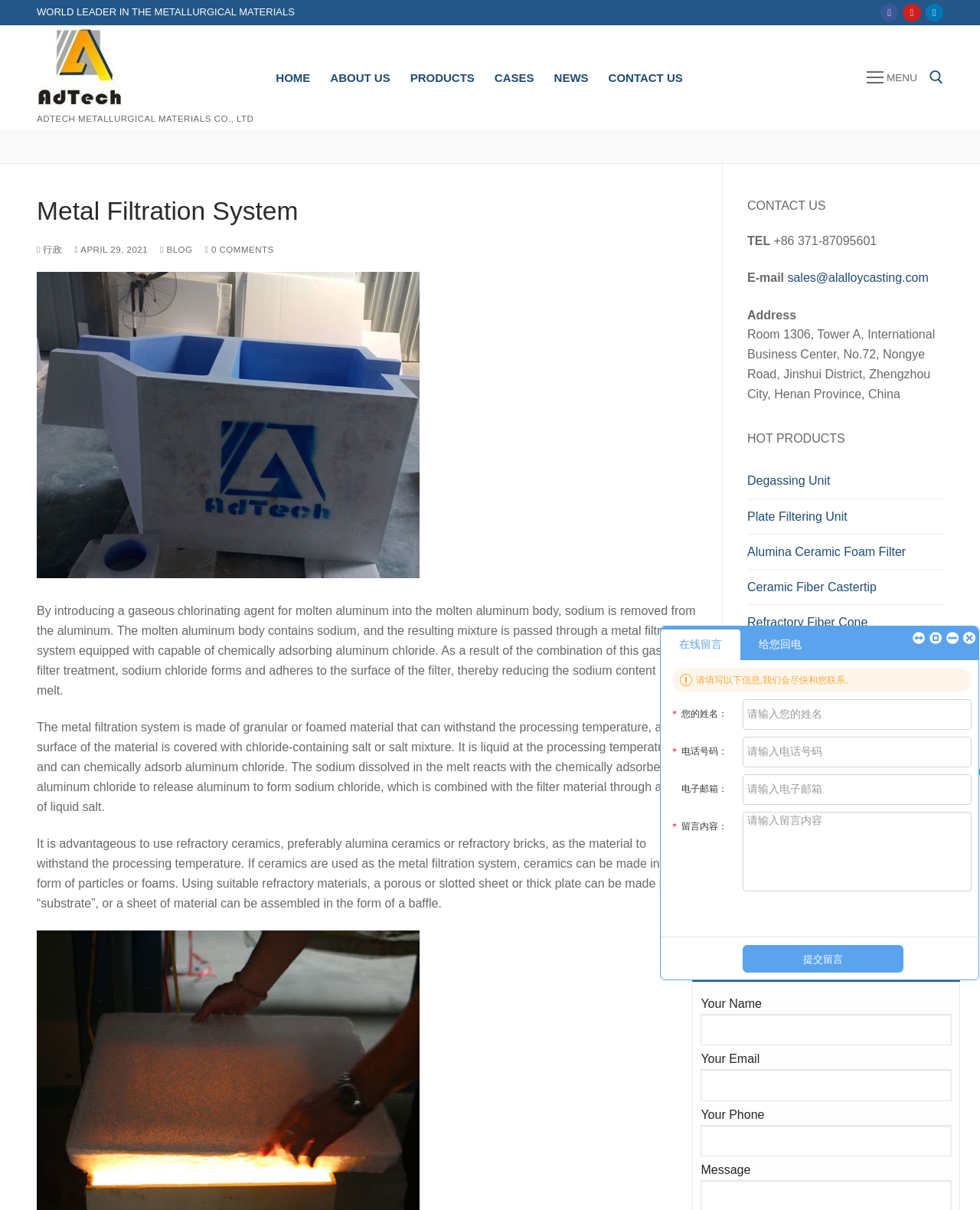Please extract the webpage's main title and generate its text content.

Metal Filtration System